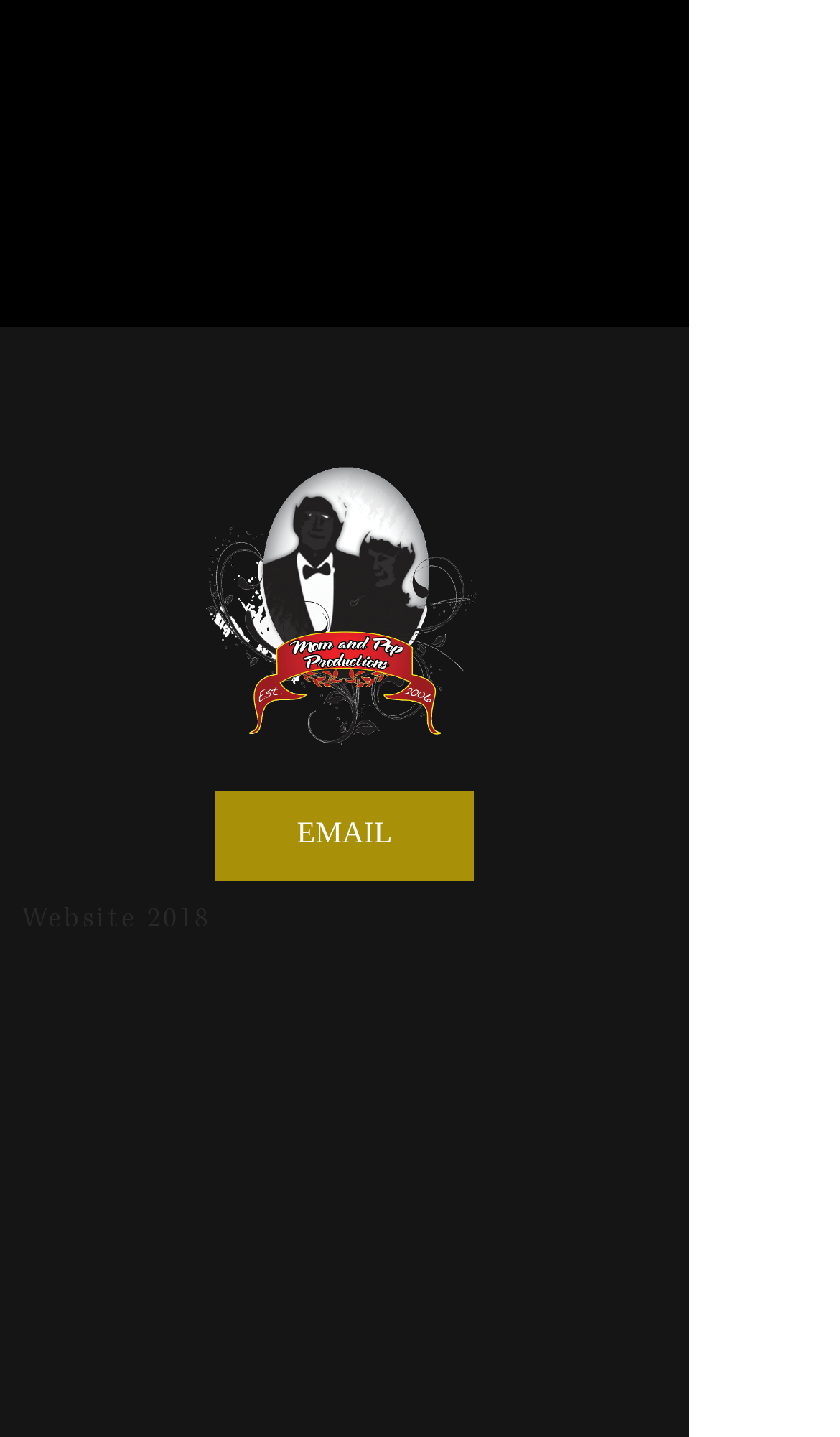Please answer the following question using a single word or phrase: What is the logo image filename?

MP-logo-final-(1).gif